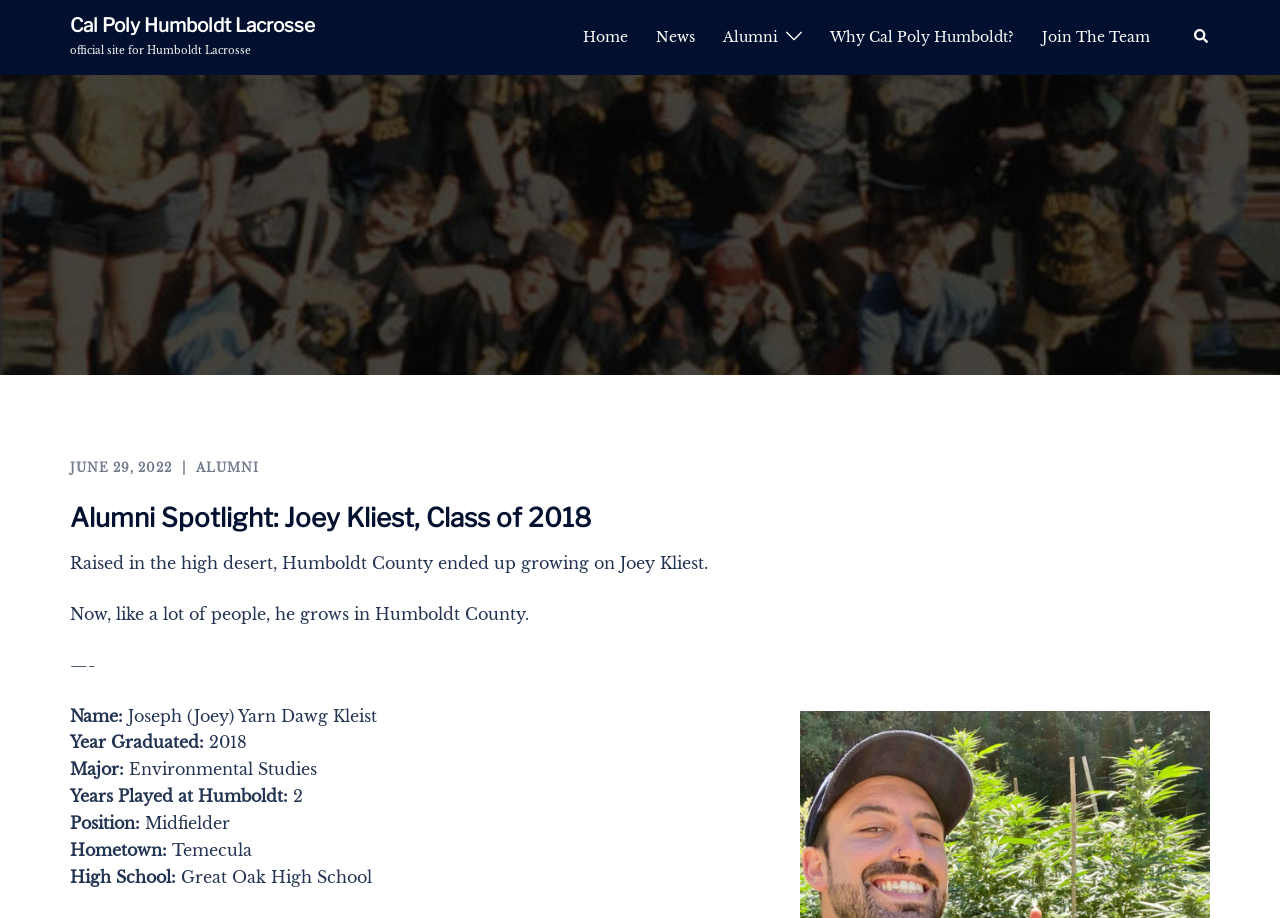Use a single word or phrase to answer the question: What is the date of the alumni spotlight?

JUNE 29, 2022